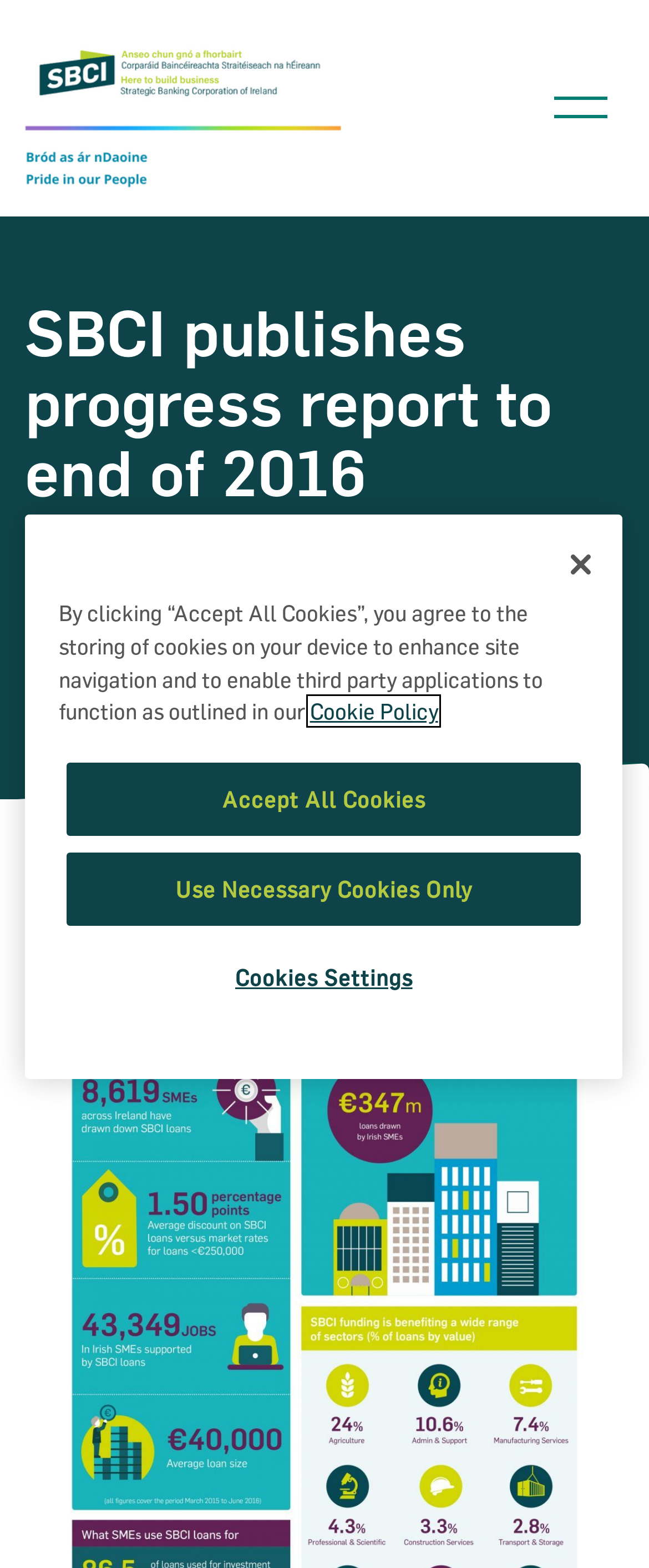Highlight the bounding box coordinates of the element you need to click to perform the following instruction: "Click on the SBCI logo."

[0.038, 0.021, 0.526, 0.122]